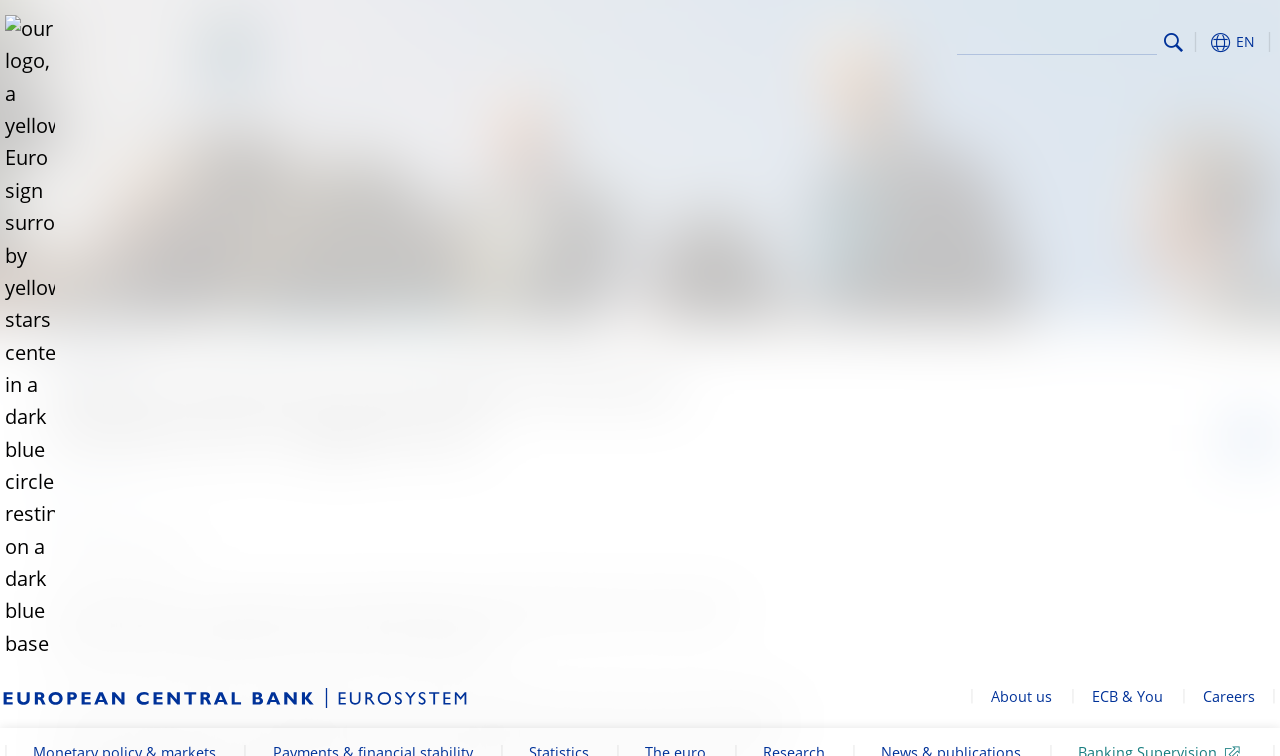Determine the bounding box coordinates in the format (top-left x, top-left y, bottom-right x, bottom-right y). Ensure all values are floating point numbers between 0 and 1. Identify the bounding box of the UI element described by: TMT GmbH & Co. KG

None